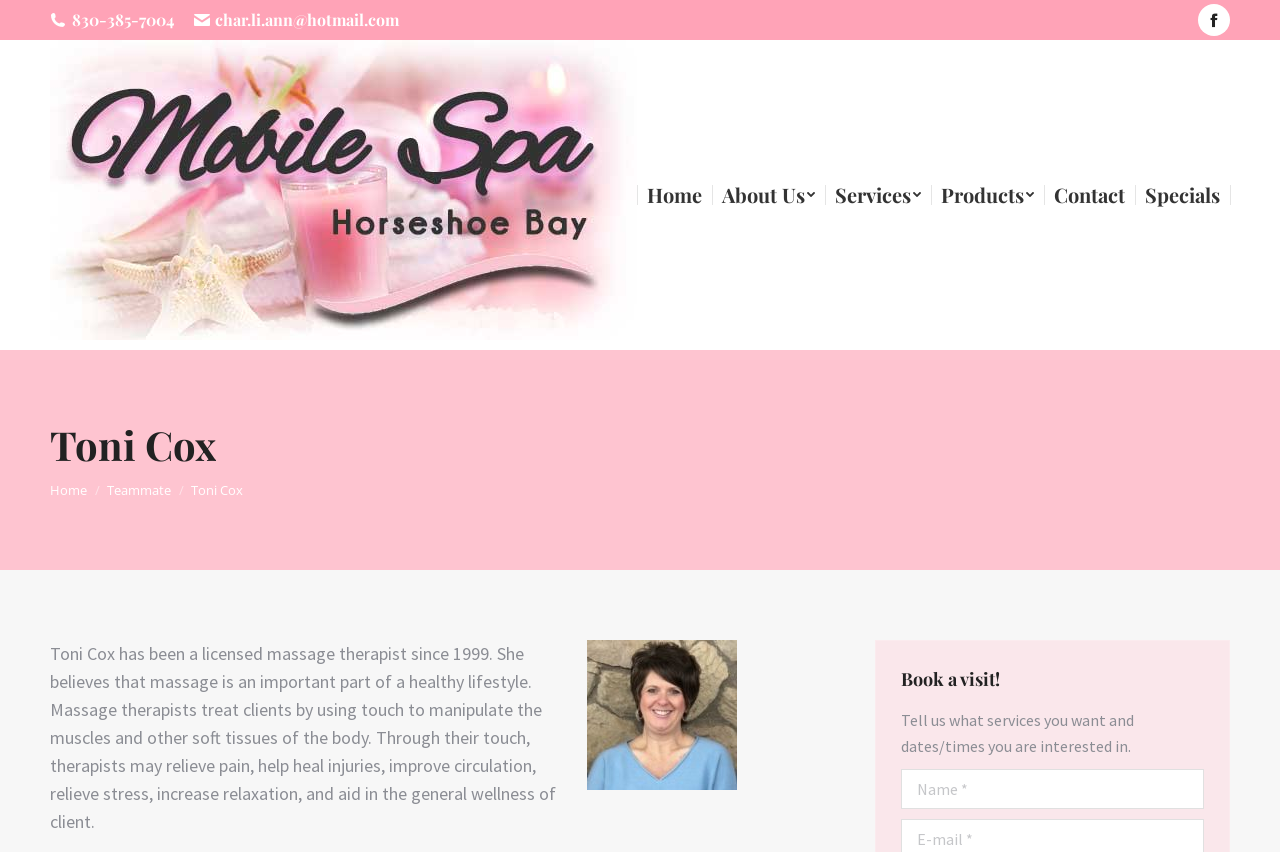Locate the bounding box coordinates of the element that should be clicked to execute the following instruction: "Go to the home page".

[0.503, 0.212, 0.551, 0.245]